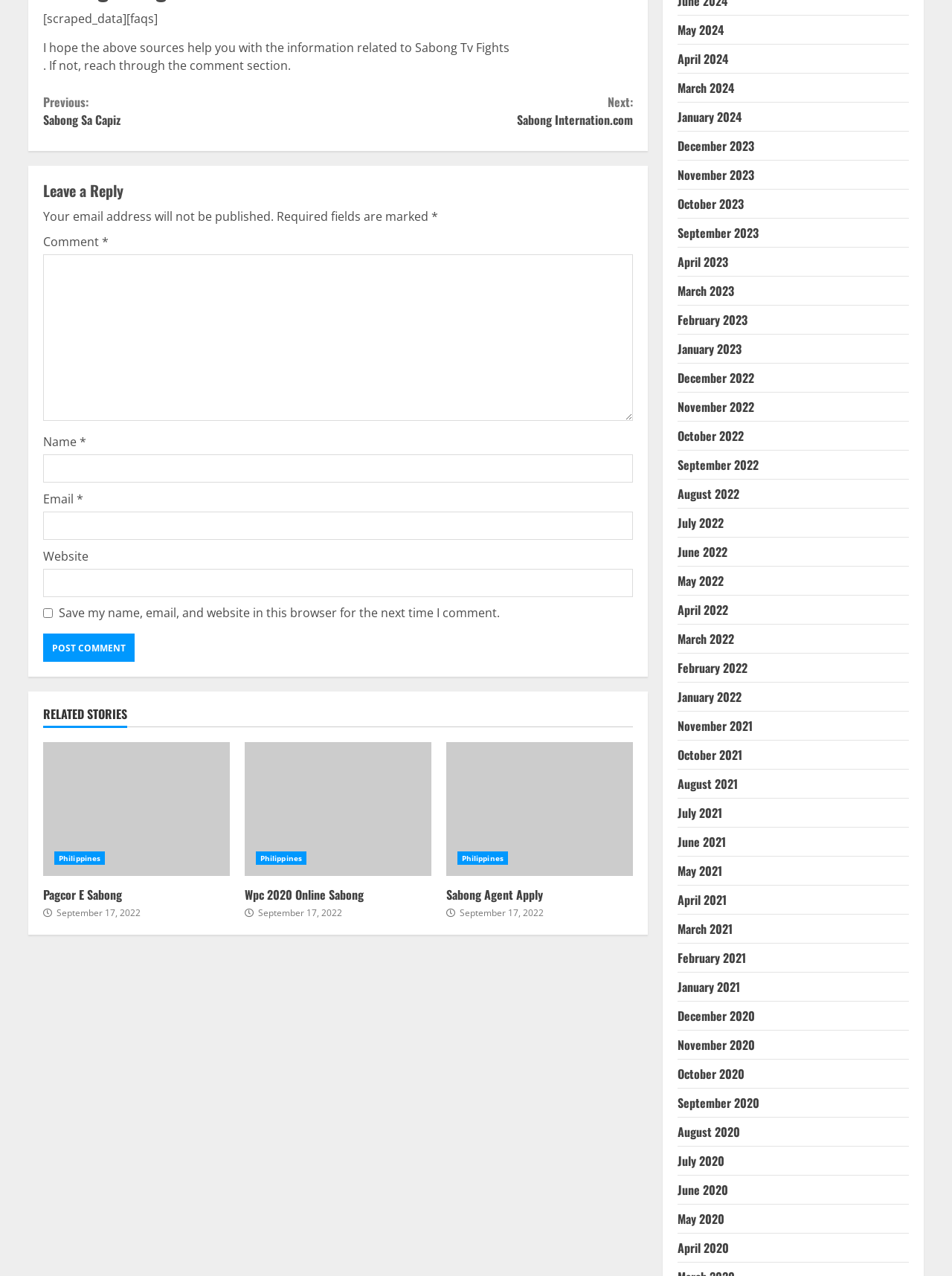Identify and provide the bounding box for the element described by: "Philippines".

[0.269, 0.667, 0.322, 0.678]